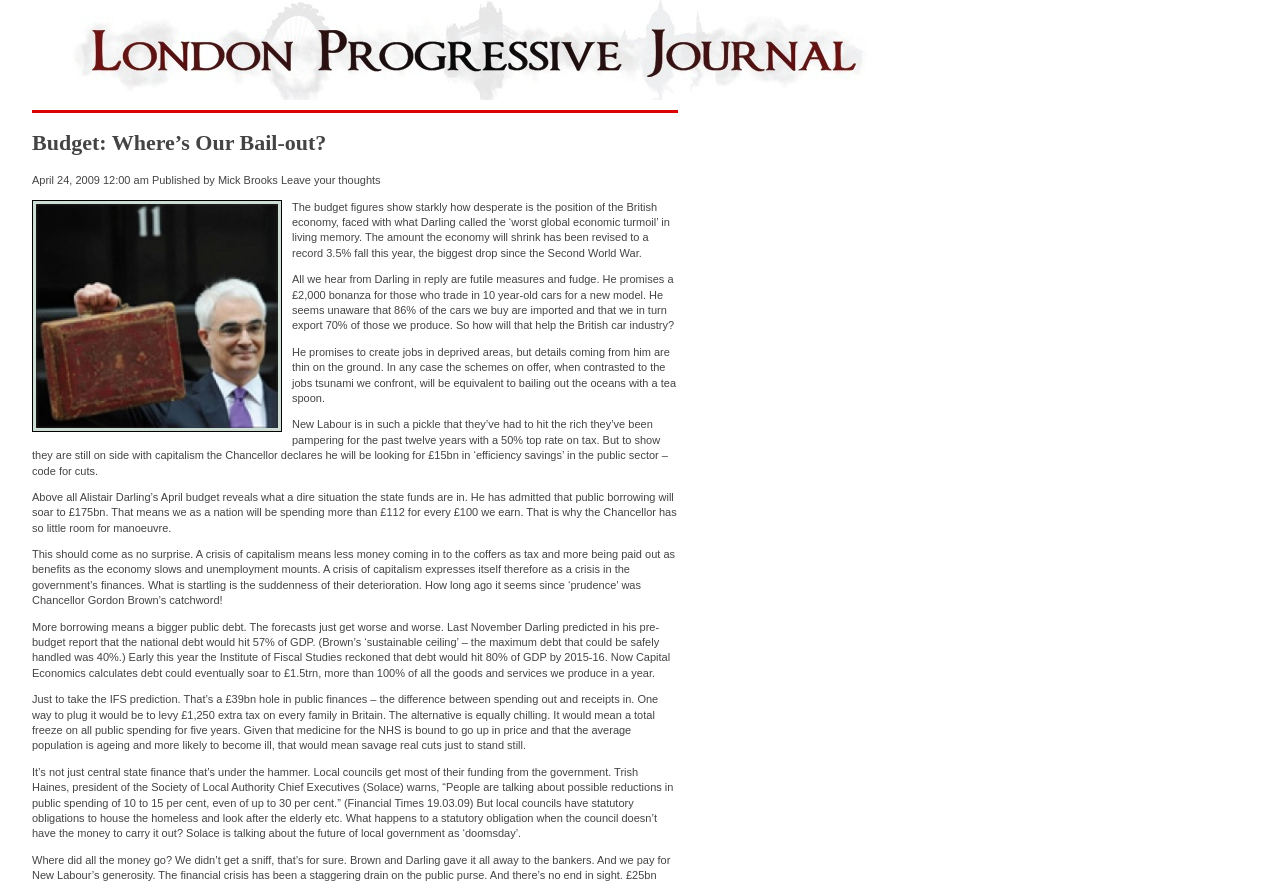Provide the bounding box coordinates, formatted as (top-left x, top-left y, bottom-right x, bottom-right y), with all values being floating point numbers between 0 and 1. Identify the bounding box of the UI element that matches the description: alt="Logo"

[0.025, 0.097, 0.716, 0.11]